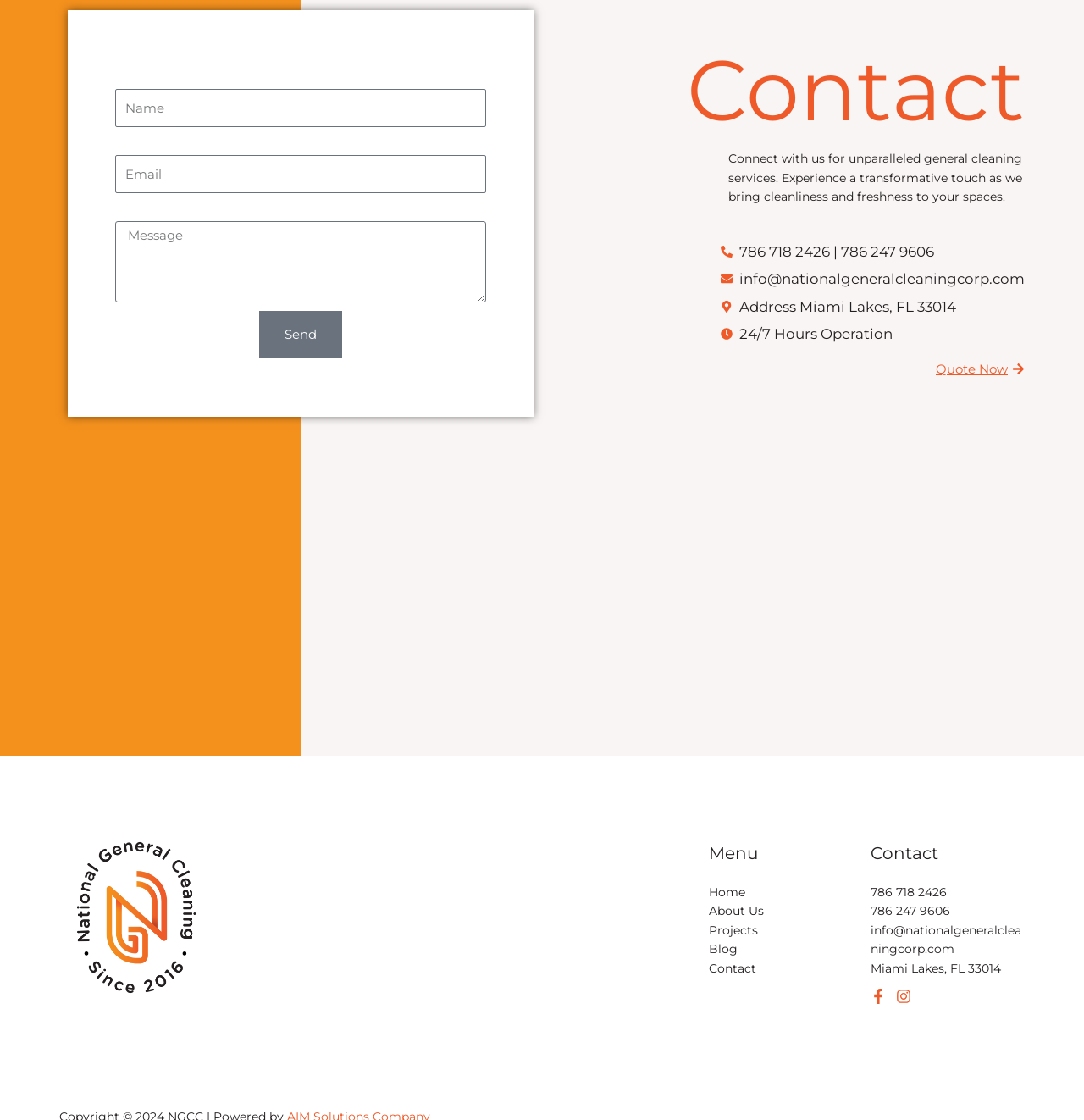Can you find the bounding box coordinates of the area I should click to execute the following instruction: "Enter your name"?

[0.106, 0.079, 0.448, 0.114]